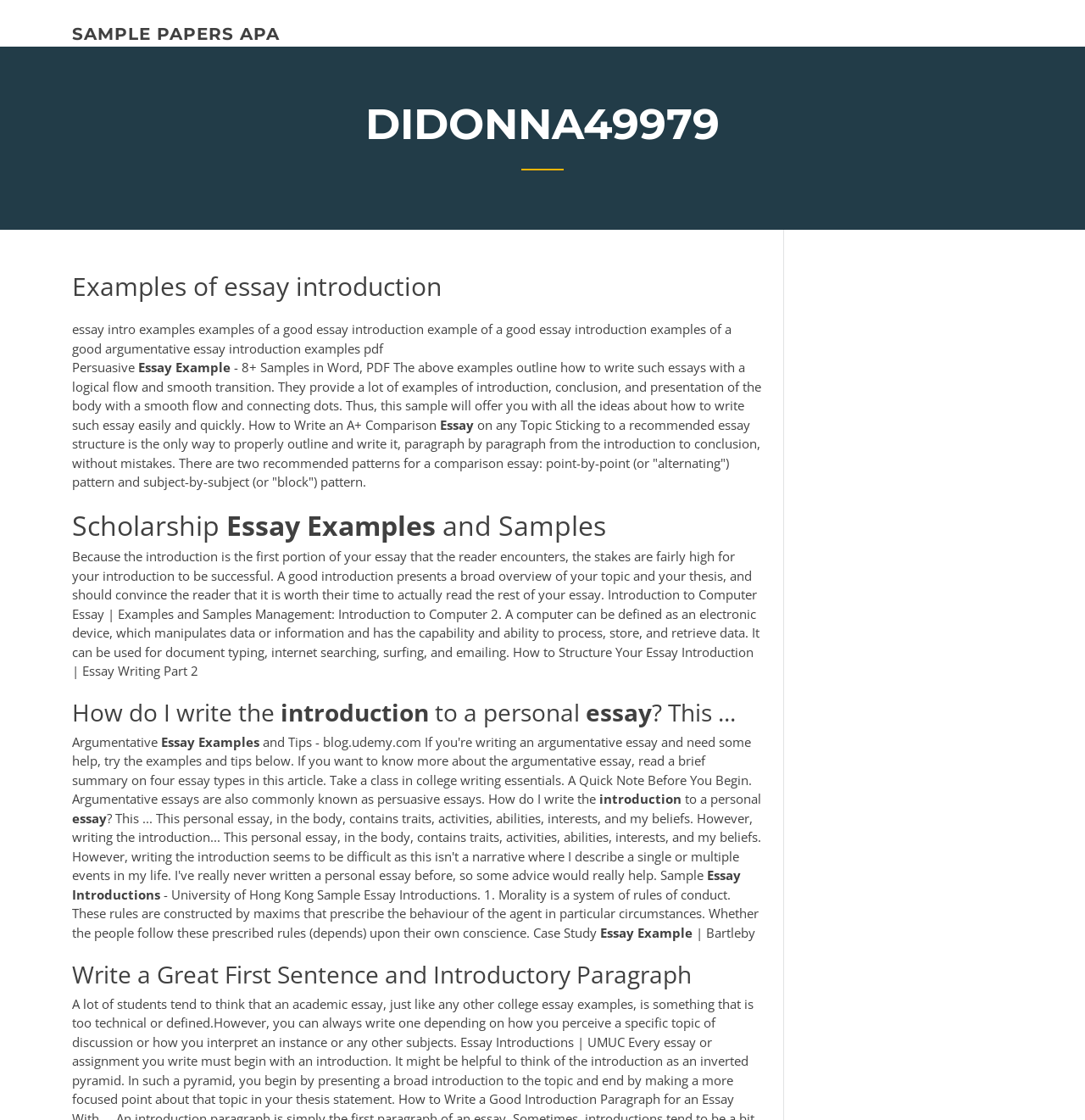Are there any examples of essay introductions provided?
Respond to the question with a single word or phrase according to the image.

Yes